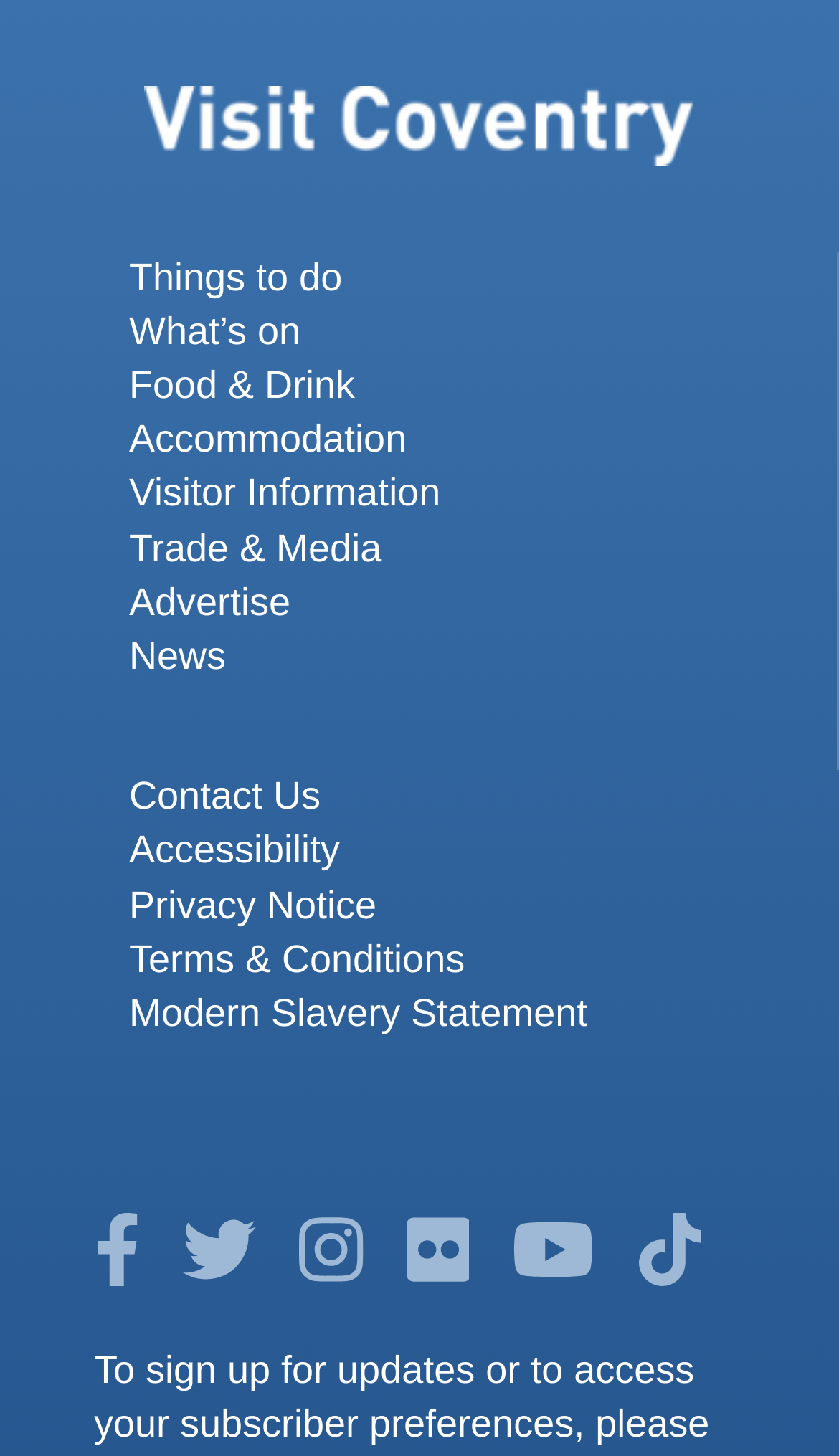How many social media links are available?
Refer to the image and respond with a one-word or short-phrase answer.

6